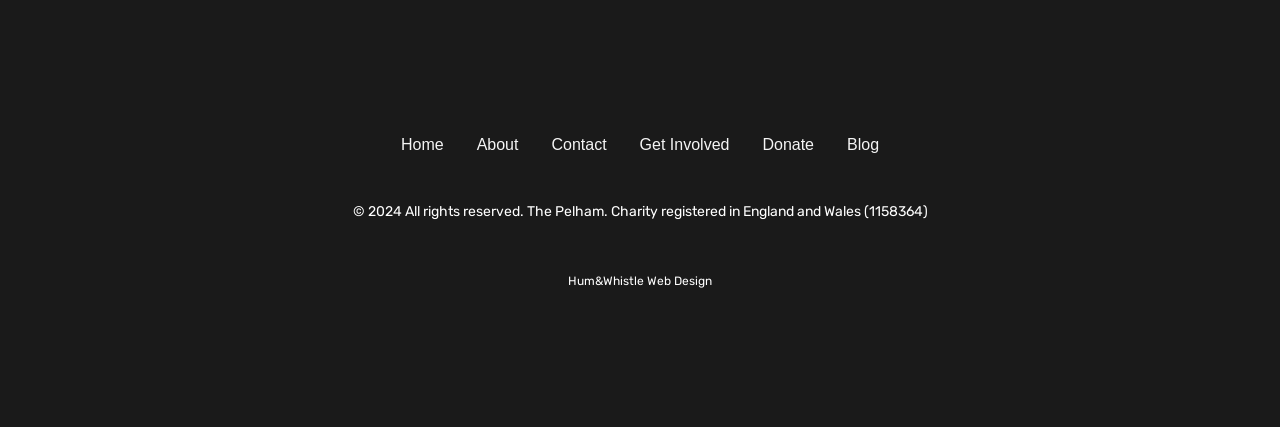Based on the image, provide a detailed and complete answer to the question: 
How many navigation links are available?

There are six navigation links available at the top of the webpage, which are 'Home', 'About', 'Contact', 'Get Involved', 'Donate', and 'Blog'.